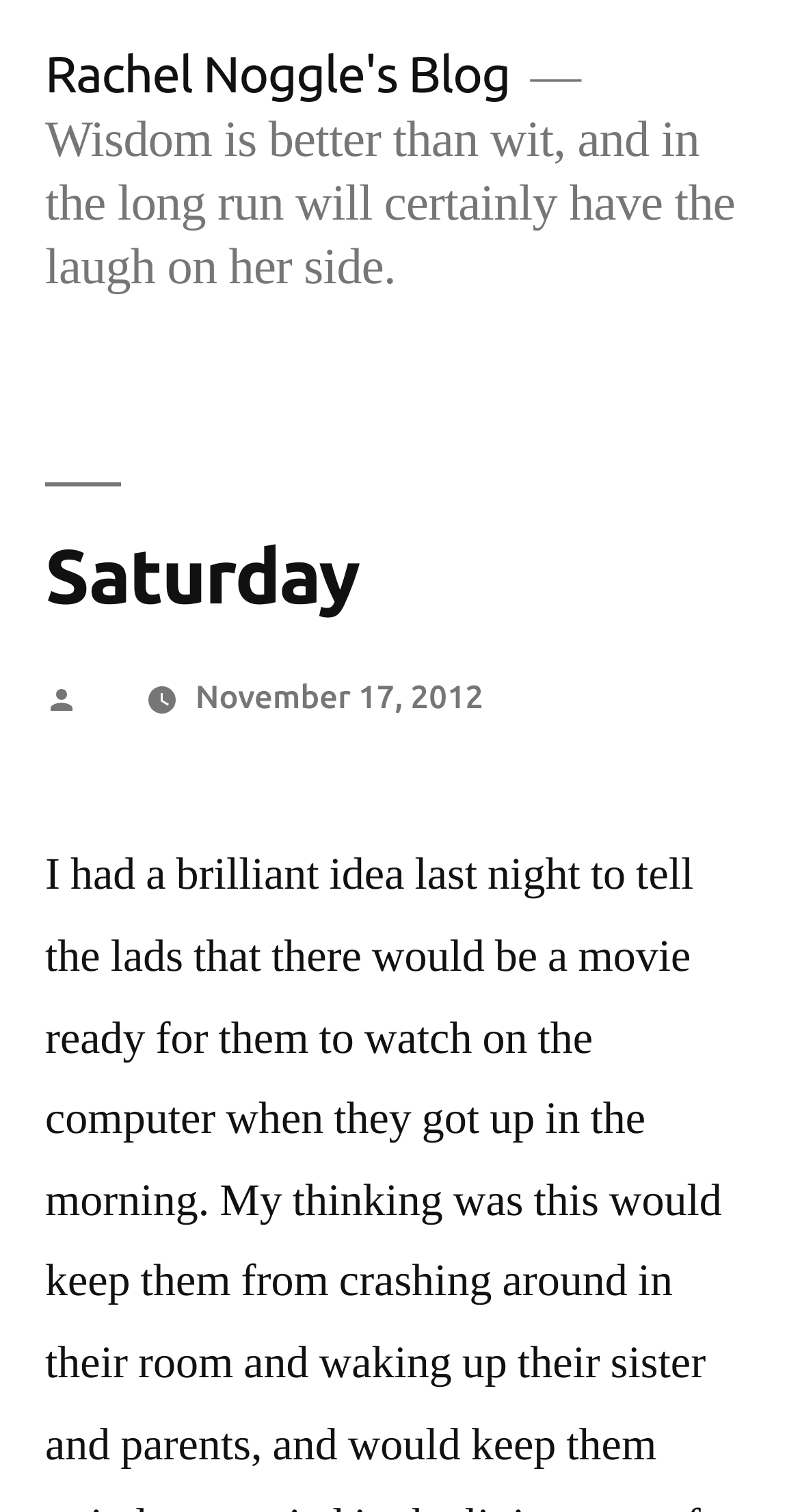Predict the bounding box coordinates for the UI element described as: "November 17, 2012". The coordinates should be four float numbers between 0 and 1, presented as [left, top, right, bottom].

[0.244, 0.448, 0.604, 0.473]